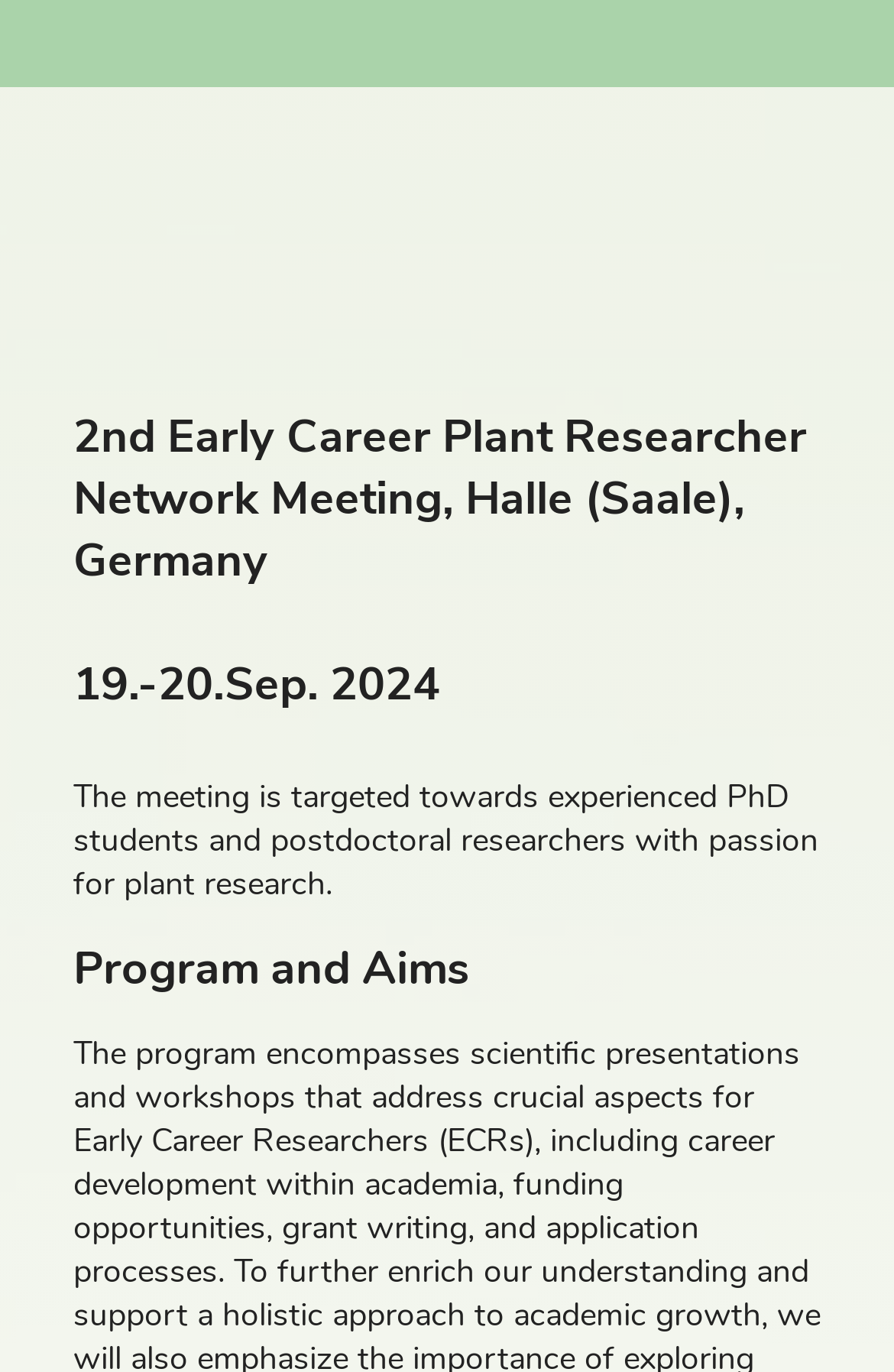Using the webpage screenshot and the element description Einreichen, determine the bounding box coordinates. Specify the coordinates in the format (top-left x, top-left y, bottom-right x, bottom-right y) with values ranging from 0 to 1.

[0.372, 0.656, 0.628, 0.721]